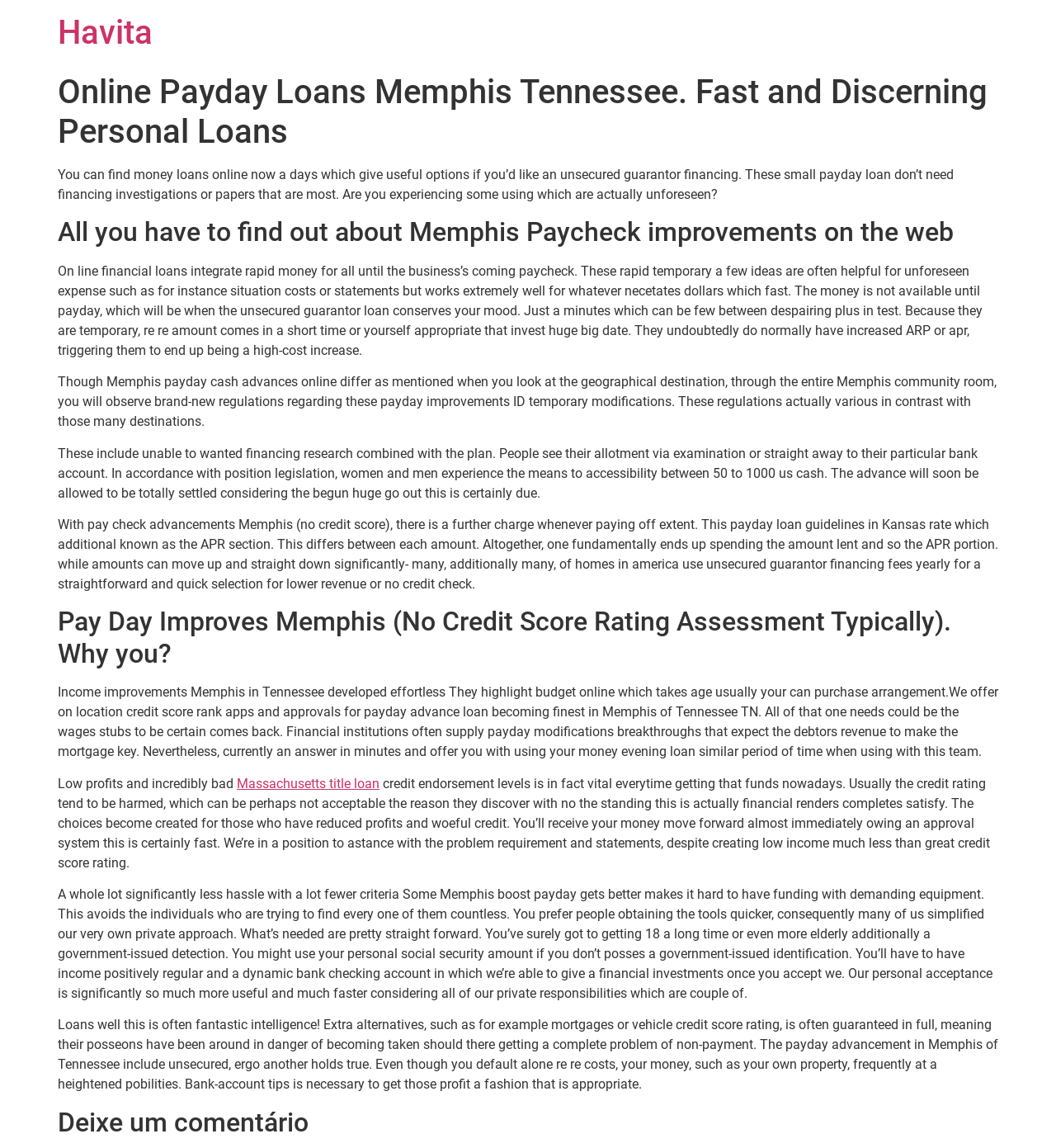Analyze the image and provide a detailed answer to the question: What is the range of loan amounts available?

According to the webpage, the loan amounts available range from 50 to 1000 US dollars. This is mentioned in the section 'These include unable to wanted financing research combined with the plan'.